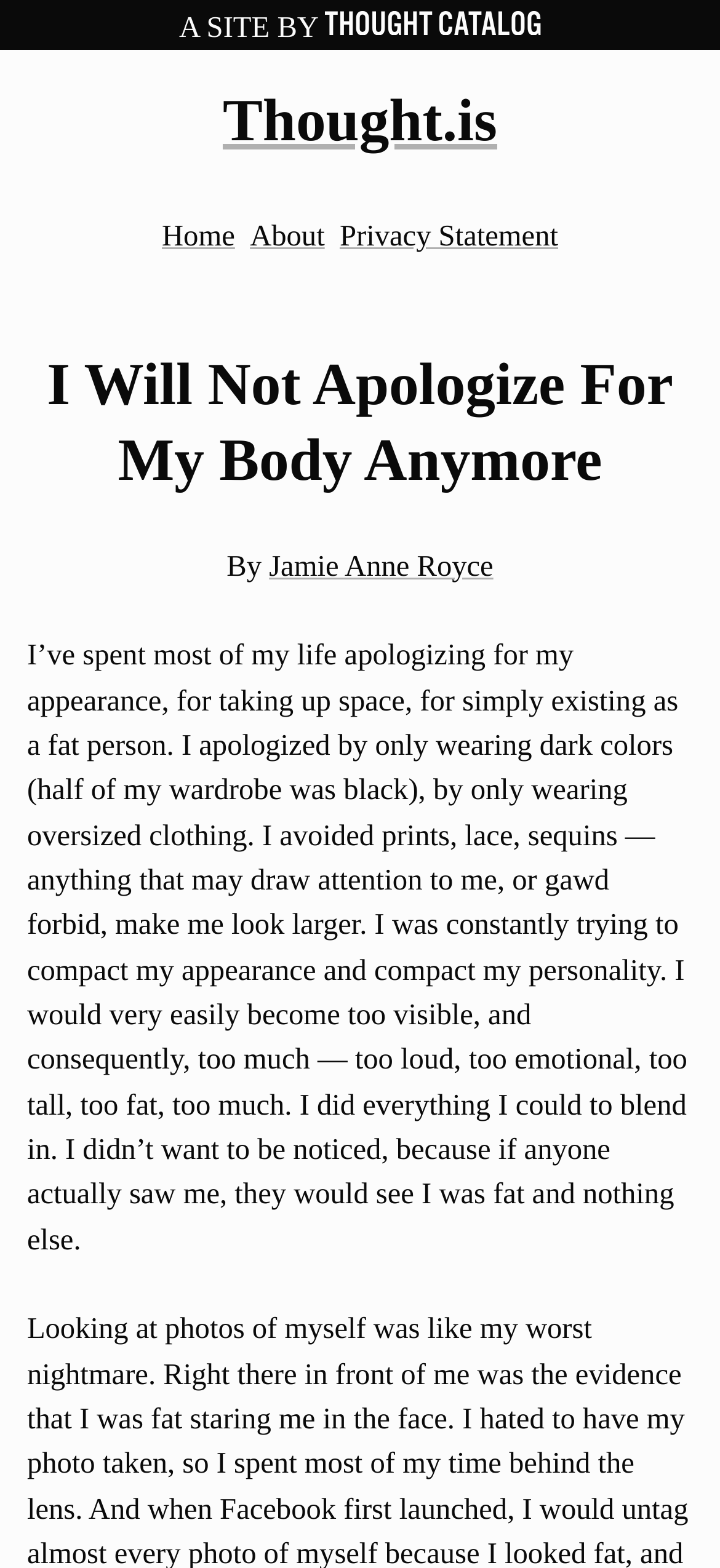Please provide a one-word or short phrase answer to the question:
What is the color of the author's wardrobe?

Black